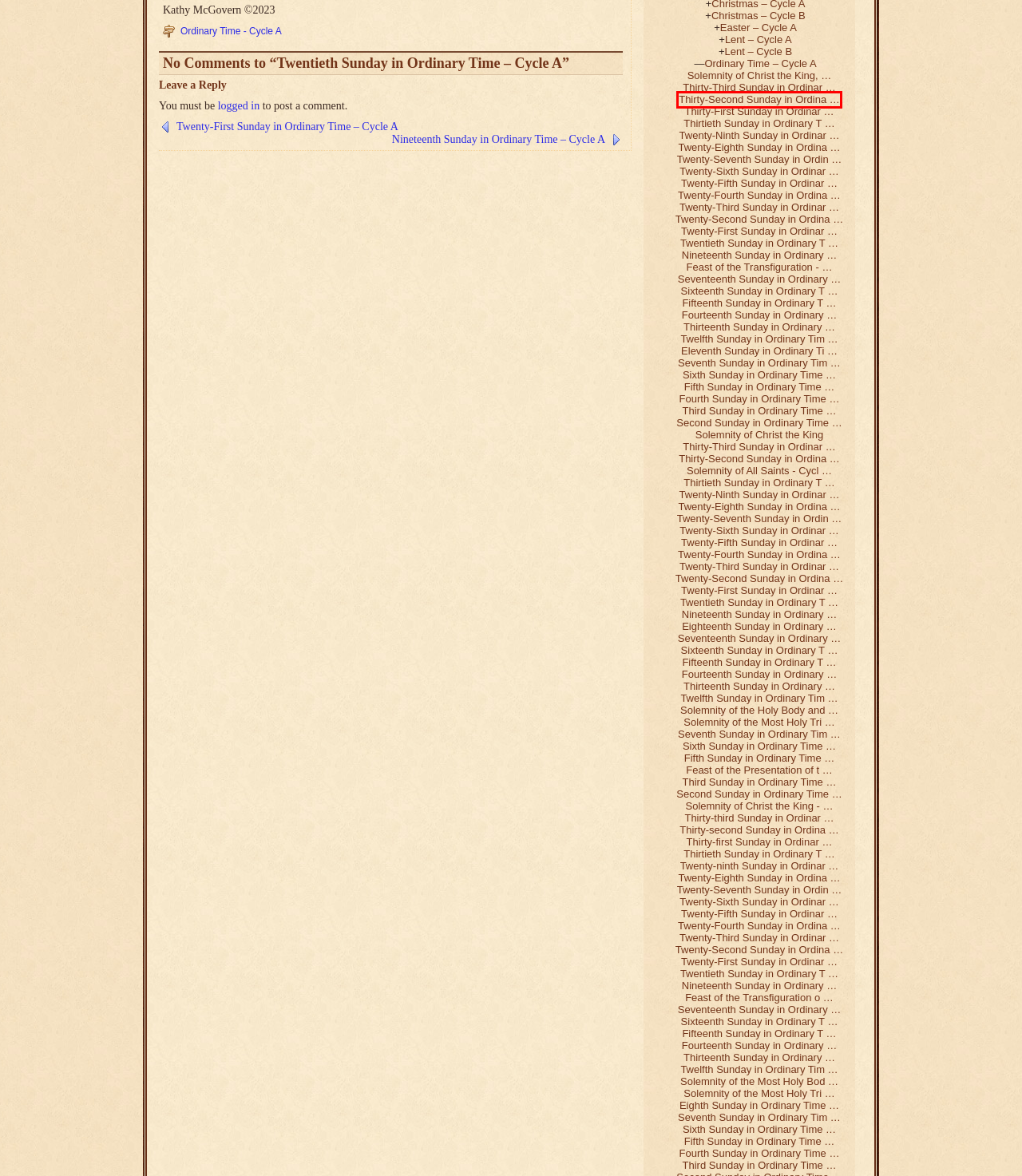Examine the screenshot of a webpage with a red bounding box around a UI element. Your task is to identify the webpage description that best corresponds to the new webpage after clicking the specified element. The given options are:
A. Twenty-Sixth Sunday in Ordinary Time – Cycle A -  Ordinary Time - Cycle A -  - The Story and You
B. Feast of the Presentation of the Lord – Cycle A -  Ordinary Time - Cycle A -  - The Story and You
C. Sixteenth Sunday in Ordinary Time – Cycle A -  Ordinary Time - Cycle A -  - The Story and You
D. Twenty-Ninth Sunday in Ordinary Time – Cycle A -  Ordinary Time - Cycle A -  - The Story and You
E. Fifth Sunday in Ordinary Time – Cycle A -  Ordinary Time - Cycle A -  - The Story and You
F. Twenty-Fifth Sunday in Ordinary Time – Cycle A -  Ordinary Time - Cycle A -  - The Story and You
G. Twenty-ninth Sunday in Ordinary Time – Cycle A -  Ordinary Time - Cycle A -  - The Story and You
H. Thirty-Second Sunday in Ordinary Time – Cycle A -  Ordinary Time - Cycle A -  - The Story and You

H